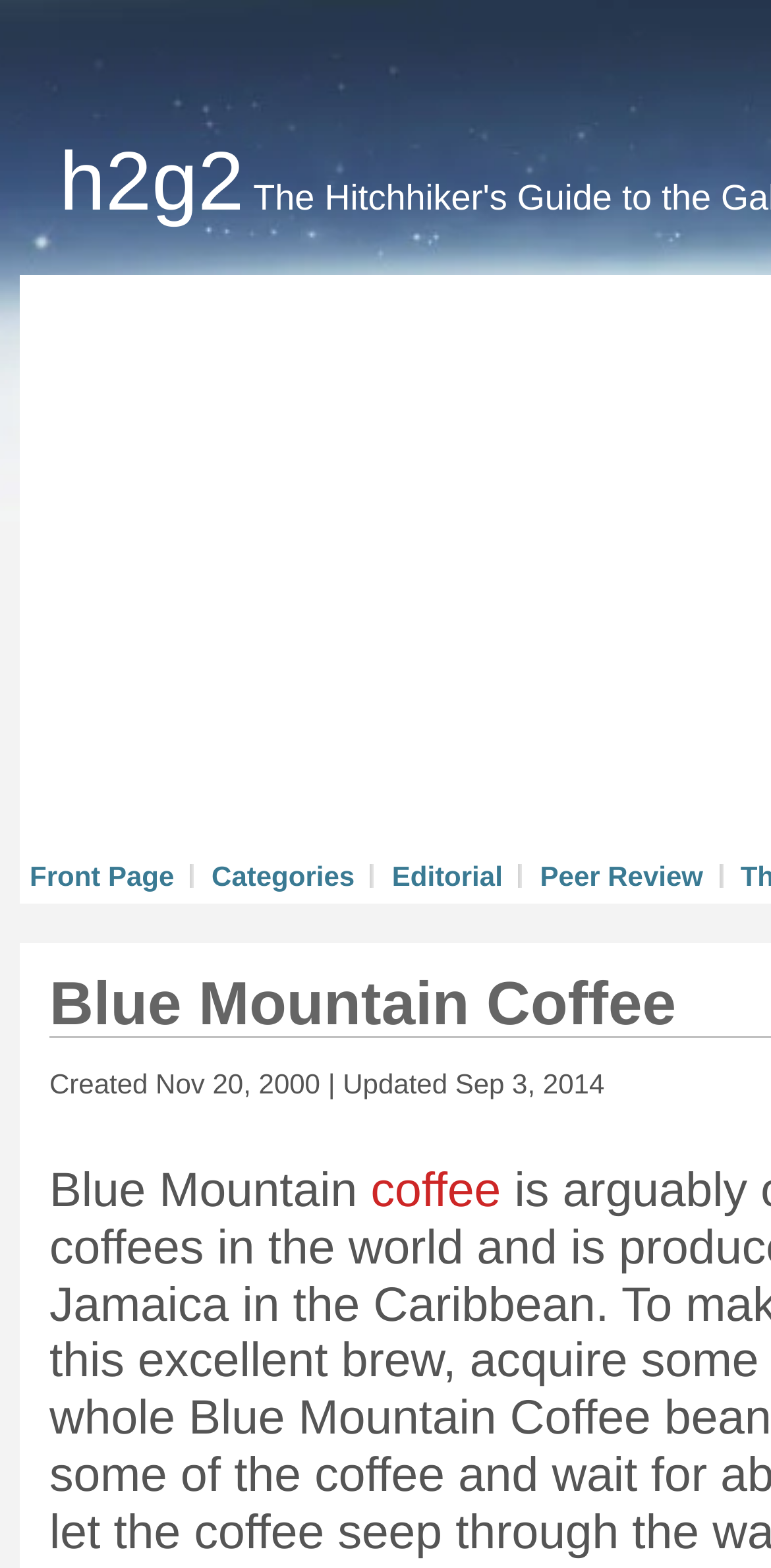Carefully examine the image and provide an in-depth answer to the question: What is the related link to the coffee?

The related link to the coffee can be found in the link element 'coffee' located at [0.481, 0.743, 0.65, 0.777], which is a child element of the static text element 'Blue Mountain'.